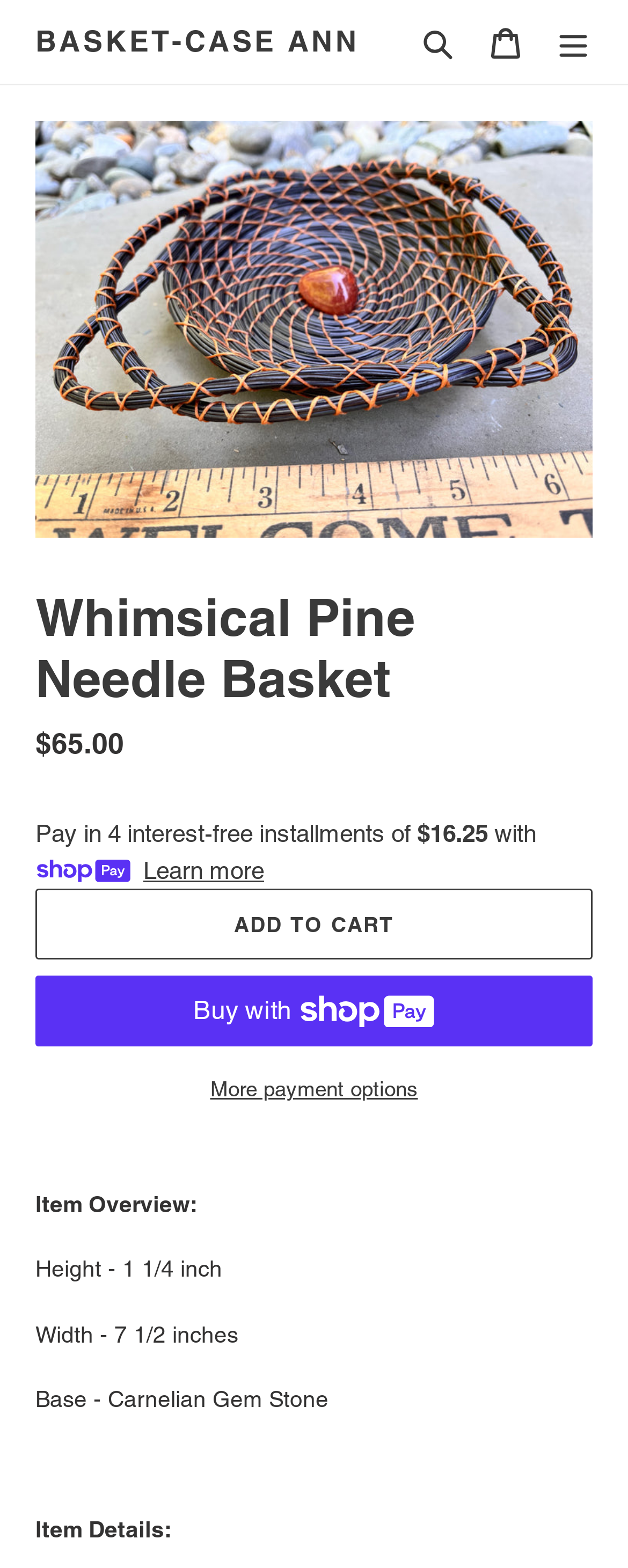Identify the bounding box coordinates of the HTML element based on this description: "Buy now with ShopPayBuy with".

[0.056, 0.622, 0.944, 0.667]